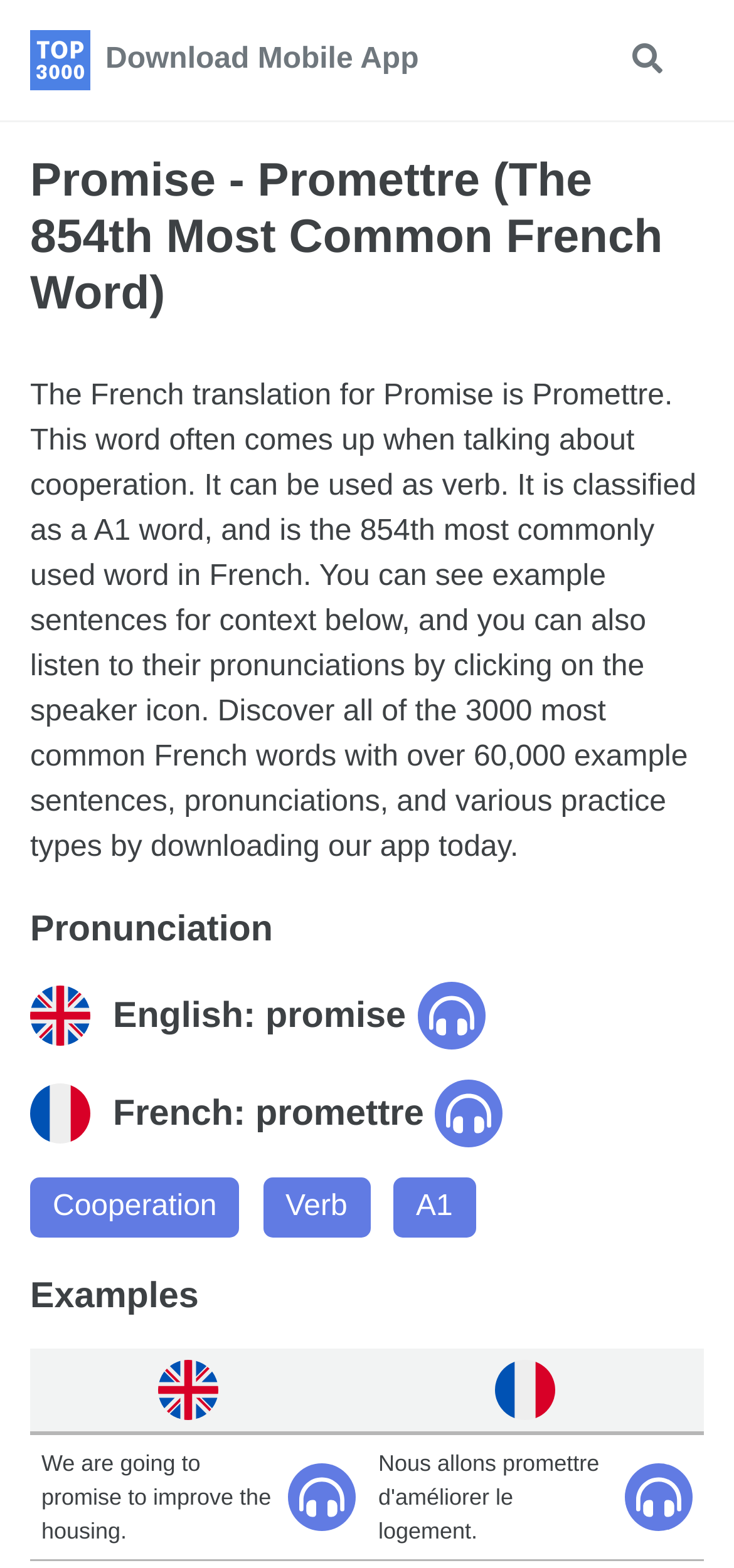Determine the bounding box coordinates of the section I need to click to execute the following instruction: "Enter your name in the input field". Provide the coordinates as four float numbers between 0 and 1, i.e., [left, top, right, bottom].

None